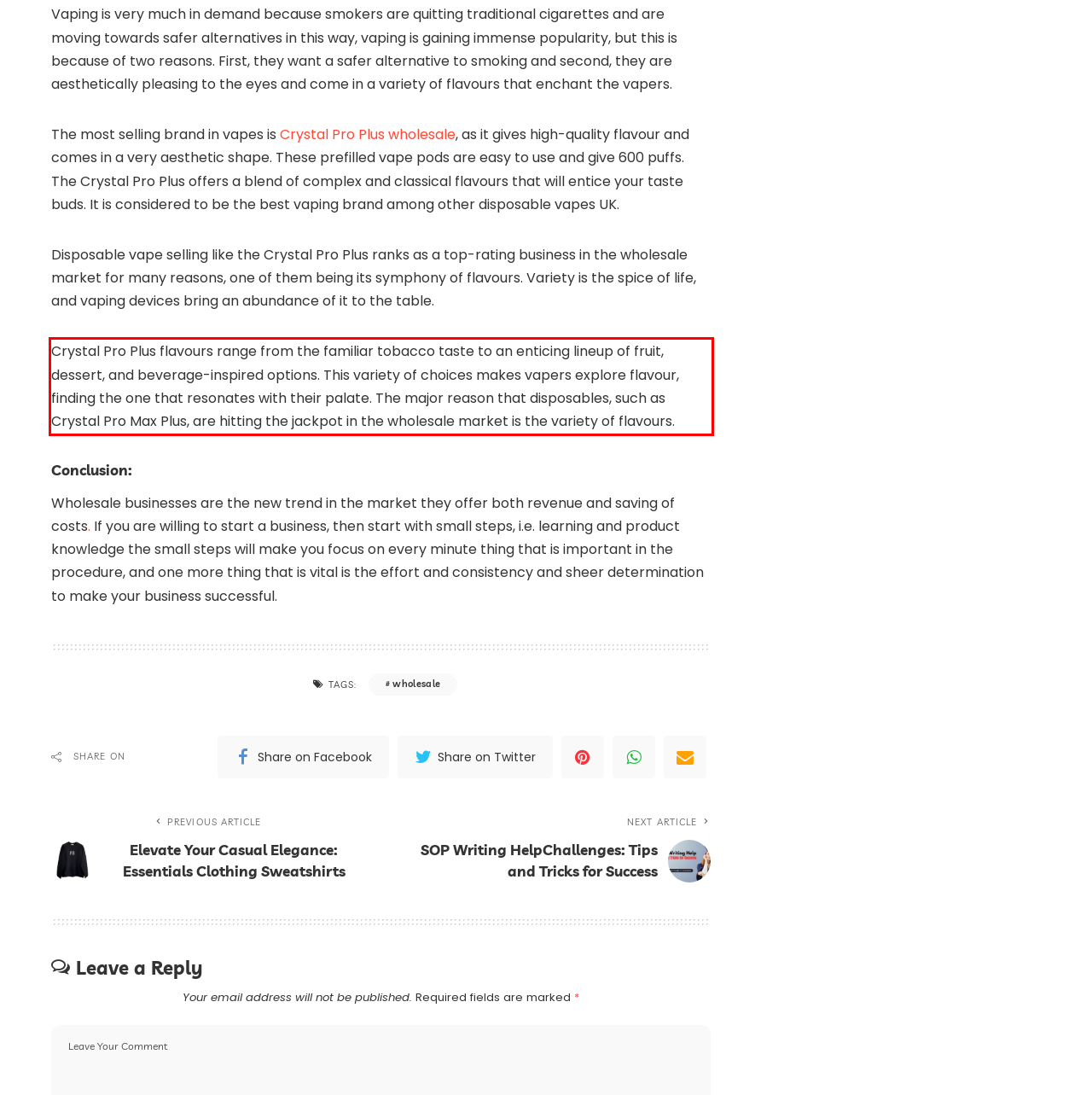Using the provided screenshot of a webpage, recognize the text inside the red rectangle bounding box by performing OCR.

Crystal Pro Plus flavours range from the familiar tobacco taste to an enticing lineup of fruit, dessert, and beverage-inspired options. This variety of choices makes vapers explore flavour, finding the one that resonates with their palate. The major reason that disposables, such as Crystal Pro Max Plus, are hitting the jackpot in the wholesale market is the variety of flavours.